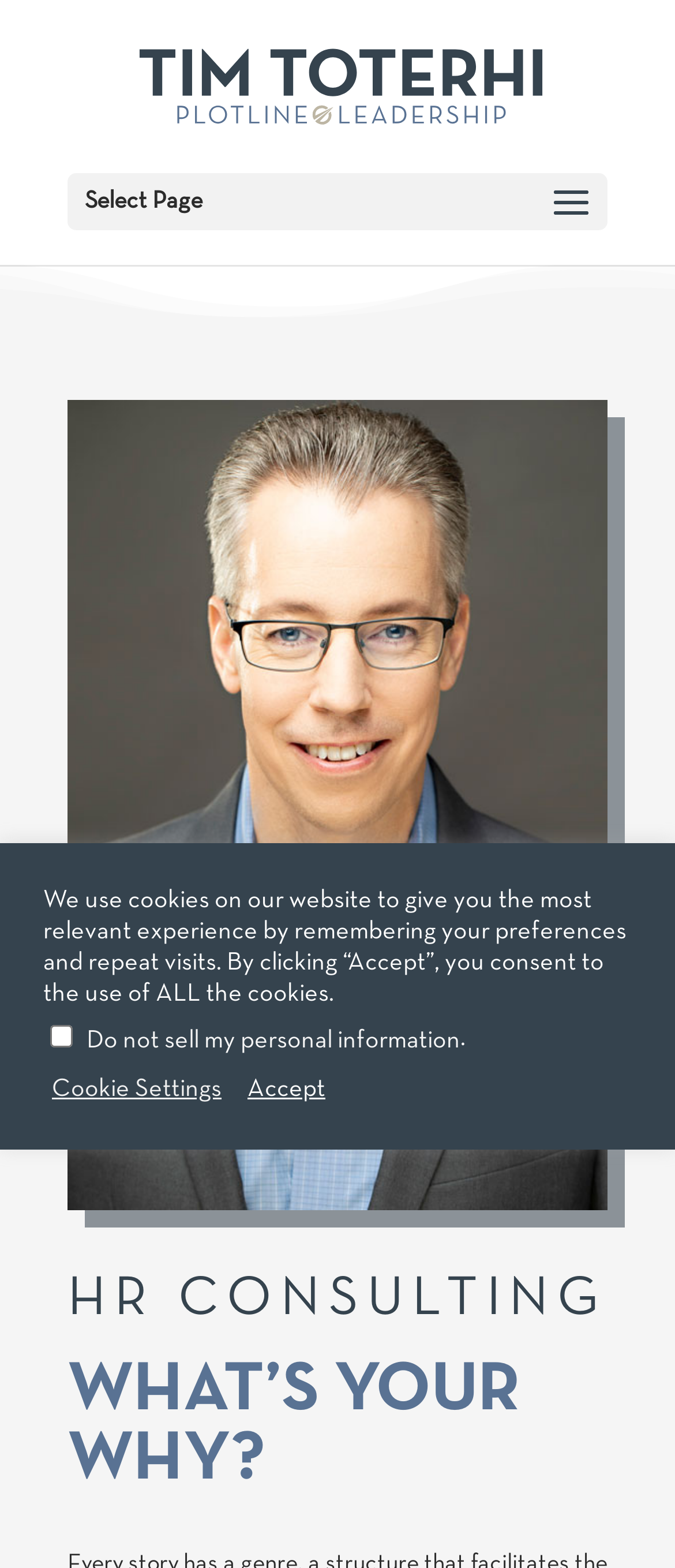Given the description "Accept", provide the bounding box coordinates of the corresponding UI element.

[0.367, 0.686, 0.482, 0.706]